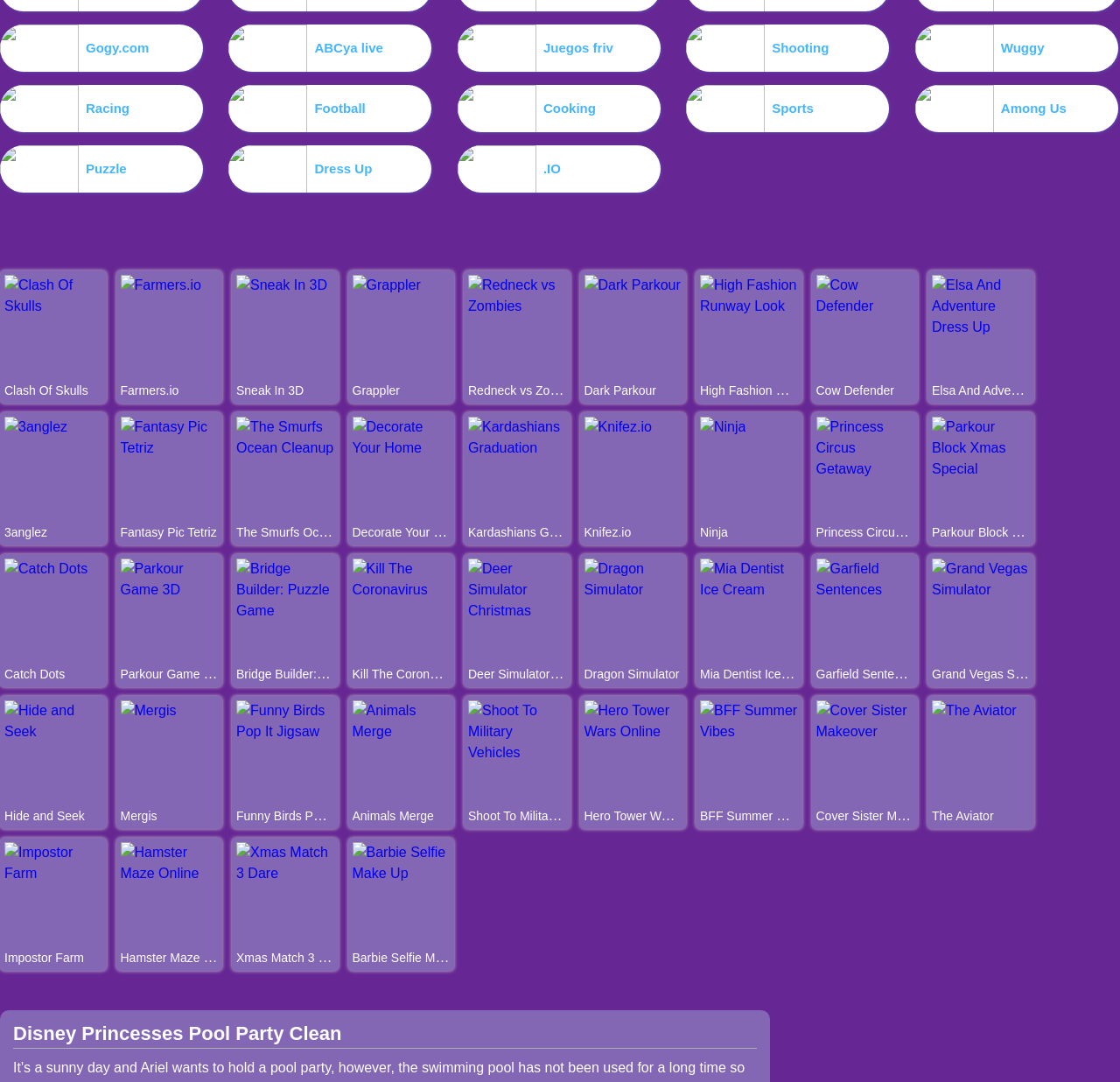Identify the coordinates of the bounding box for the element that must be clicked to accomplish the instruction: "Visit Gogy.com".

[0.0, 0.023, 0.181, 0.066]